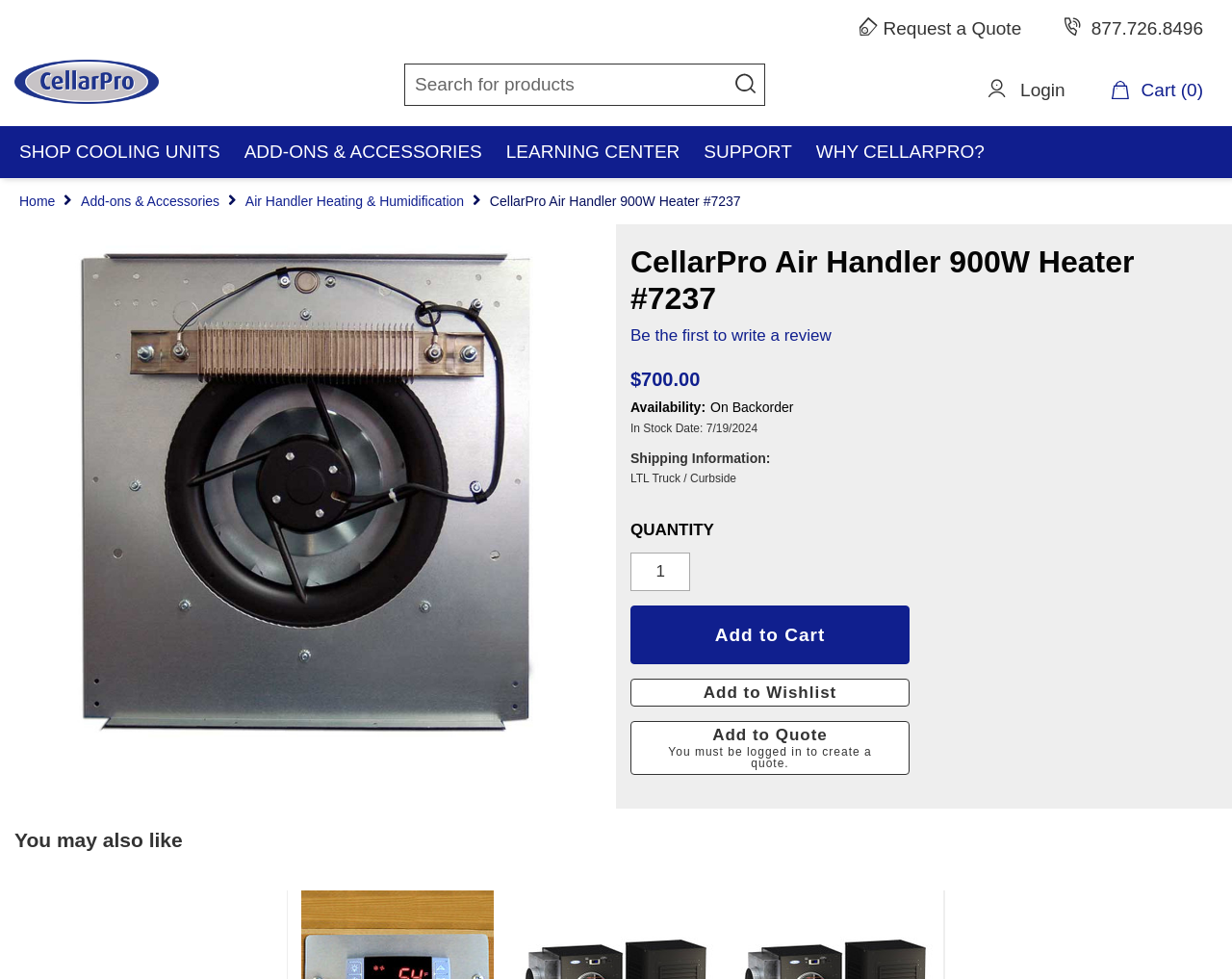What is the shipping method?
Refer to the image and provide a one-word or short phrase answer.

LTL Truck / Curbside